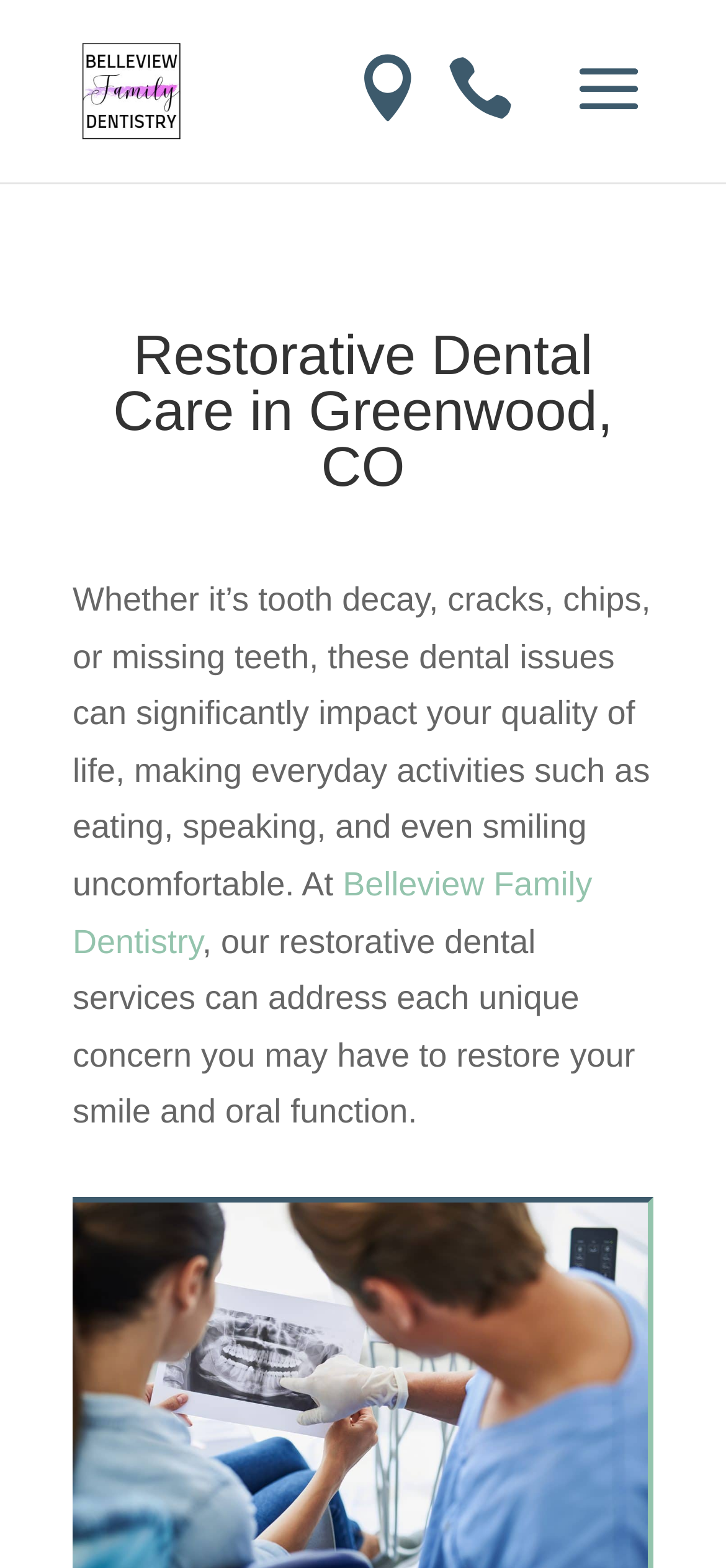Using the description: "", identify the bounding box of the corresponding UI element in the screenshot.

[0.488, 0.035, 0.58, 0.082]